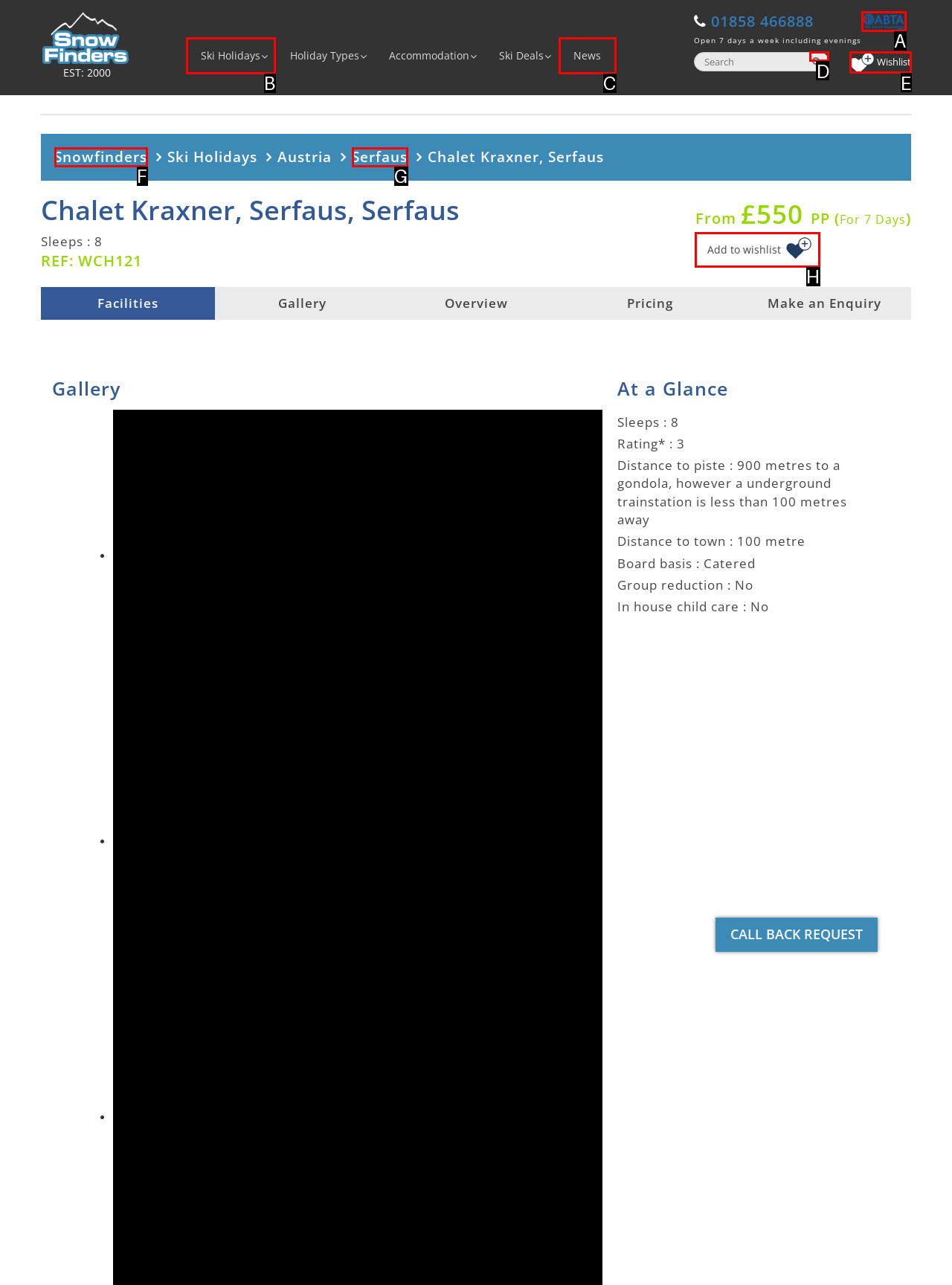Which option should I select to accomplish the task: Add to wishlist? Respond with the corresponding letter from the given choices.

H